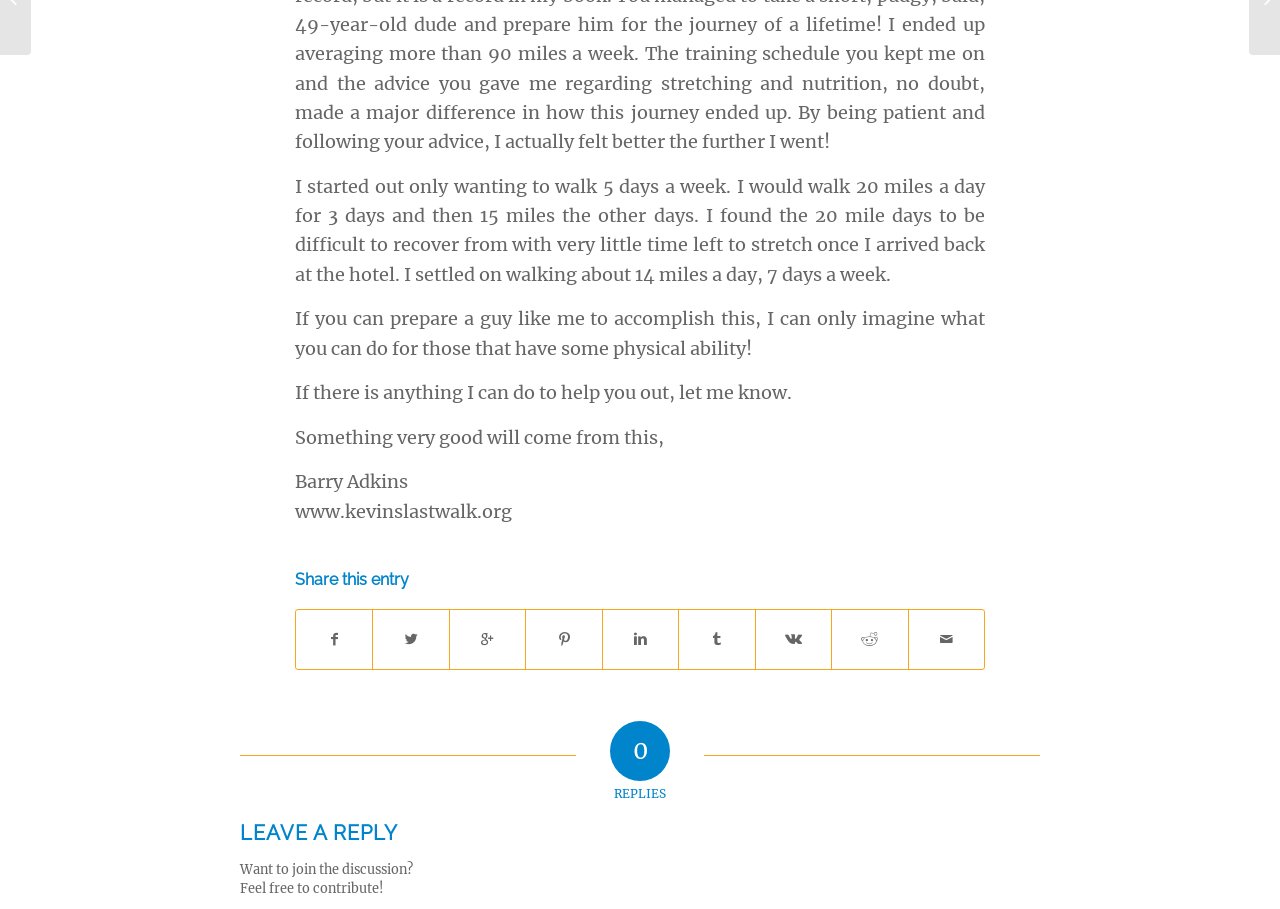Locate the bounding box coordinates of the UI element described by: "Share on Pinterest". Provide the coordinates as four float numbers between 0 and 1, formatted as [left, top, right, bottom].

[0.411, 0.671, 0.47, 0.736]